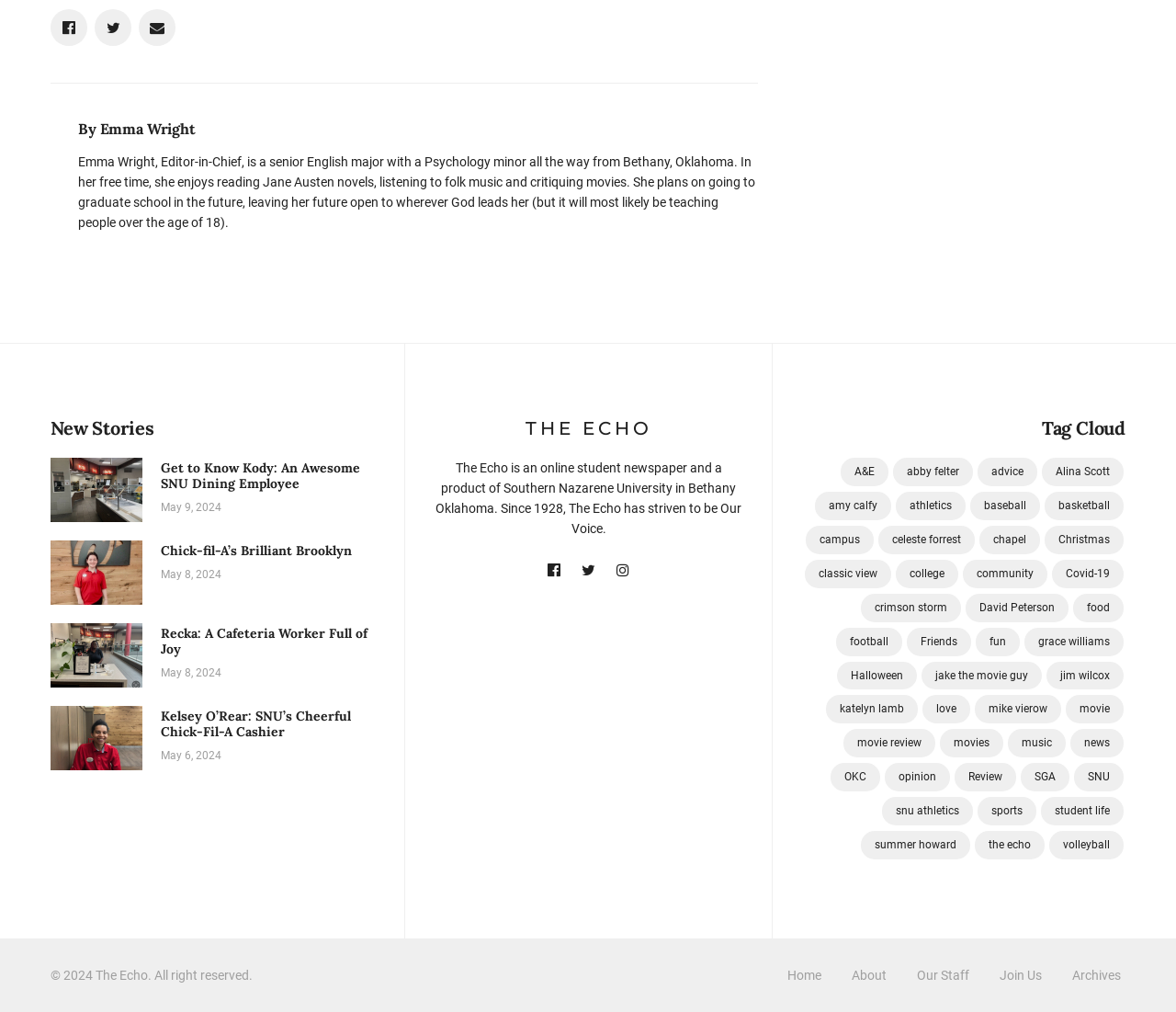How many items are in the 'A&E' category?
Answer the question with just one word or phrase using the image.

60